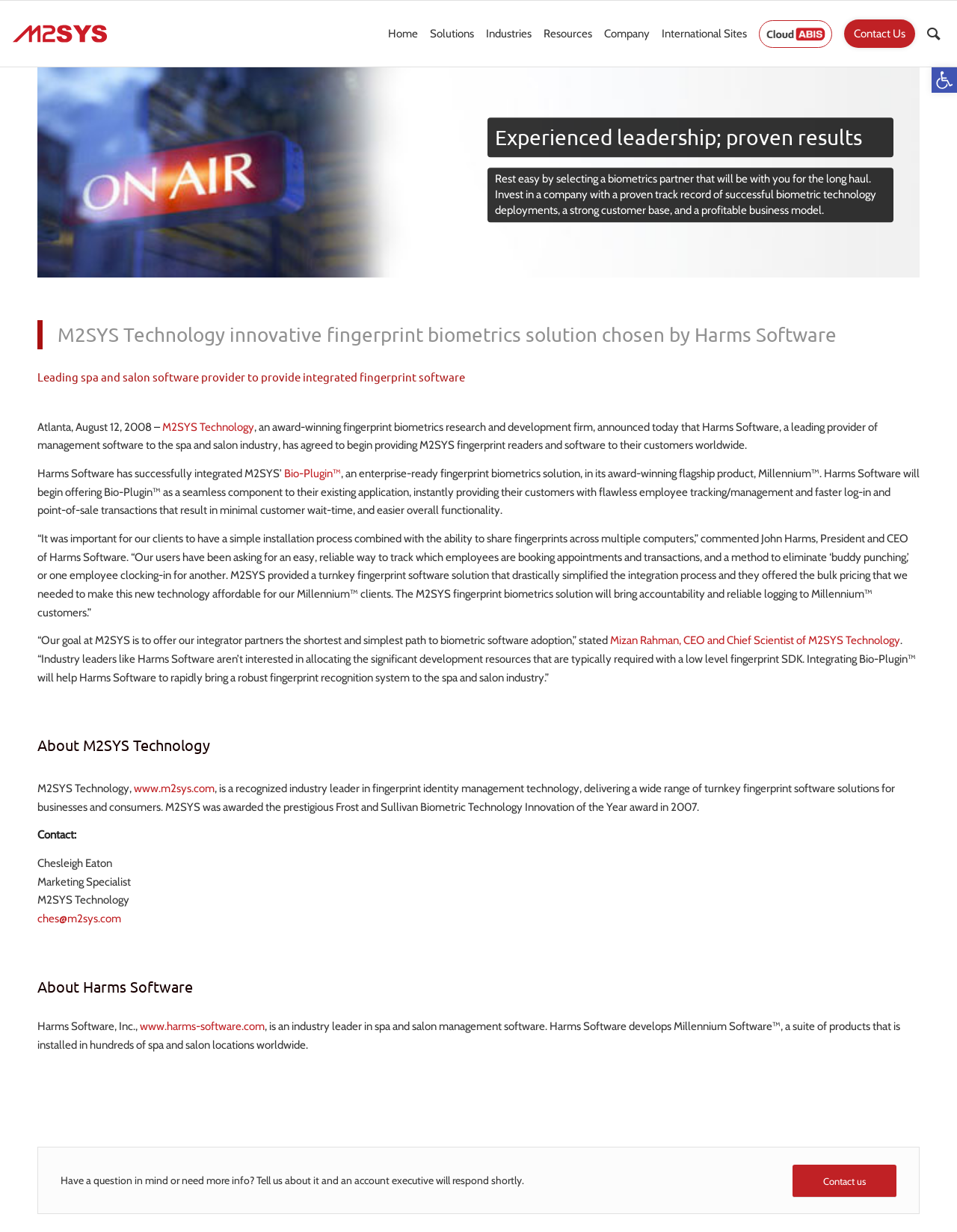Could you determine the bounding box coordinates of the clickable element to complete the instruction: "Go to Home page"? Provide the coordinates as four float numbers between 0 and 1, i.e., [left, top, right, bottom].

[0.399, 0.001, 0.443, 0.054]